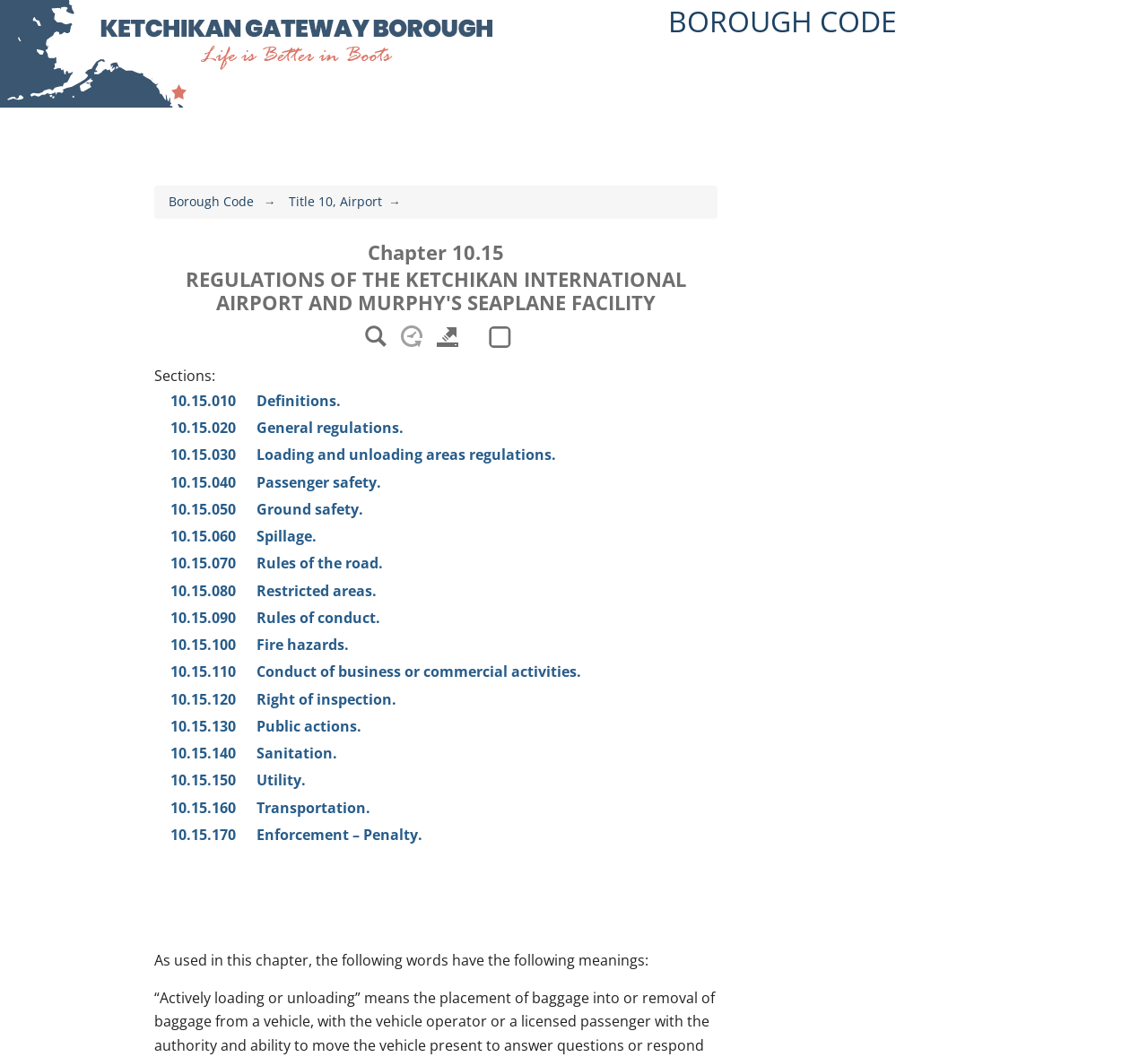Generate an in-depth caption that captures all aspects of the webpage.

This webpage is about the Ketchikan Gateway Borough Code, specifically Chapter 10.15, which regulates the Ketchikan International Airport and Murphy's Seaplane Facility. 

At the top of the page, there is a search bar where users can enter terms to search for within the borough code. Next to the search bar, there are several buttons, including "Search the Borough Code", "See all available documents", "Search or browse the full contents of this document or others", "Review legislation, meetings and document changes over time", "Save, share, bookmark or print this page or your selections", and "Choose how this site appears to you". 

Below the search bar, there are several sections, each with a heading and a brief description. The sections include "Utility", "Nondiscrimination", "Construction – Alterations", "Animals", and "Recreational Use". Each section has a brief description and may have subheadings or bullet points with more information. 

On the right side of the page, there is a complementary section with links to related chapters and titles within the borough code, including Title 9, Title 10, and Chapter 10.10, 10.15, and 10.20. There is also a list of items on this page, including "10.15.060 Spillage", "10.15.070 Rules of the road", and others.